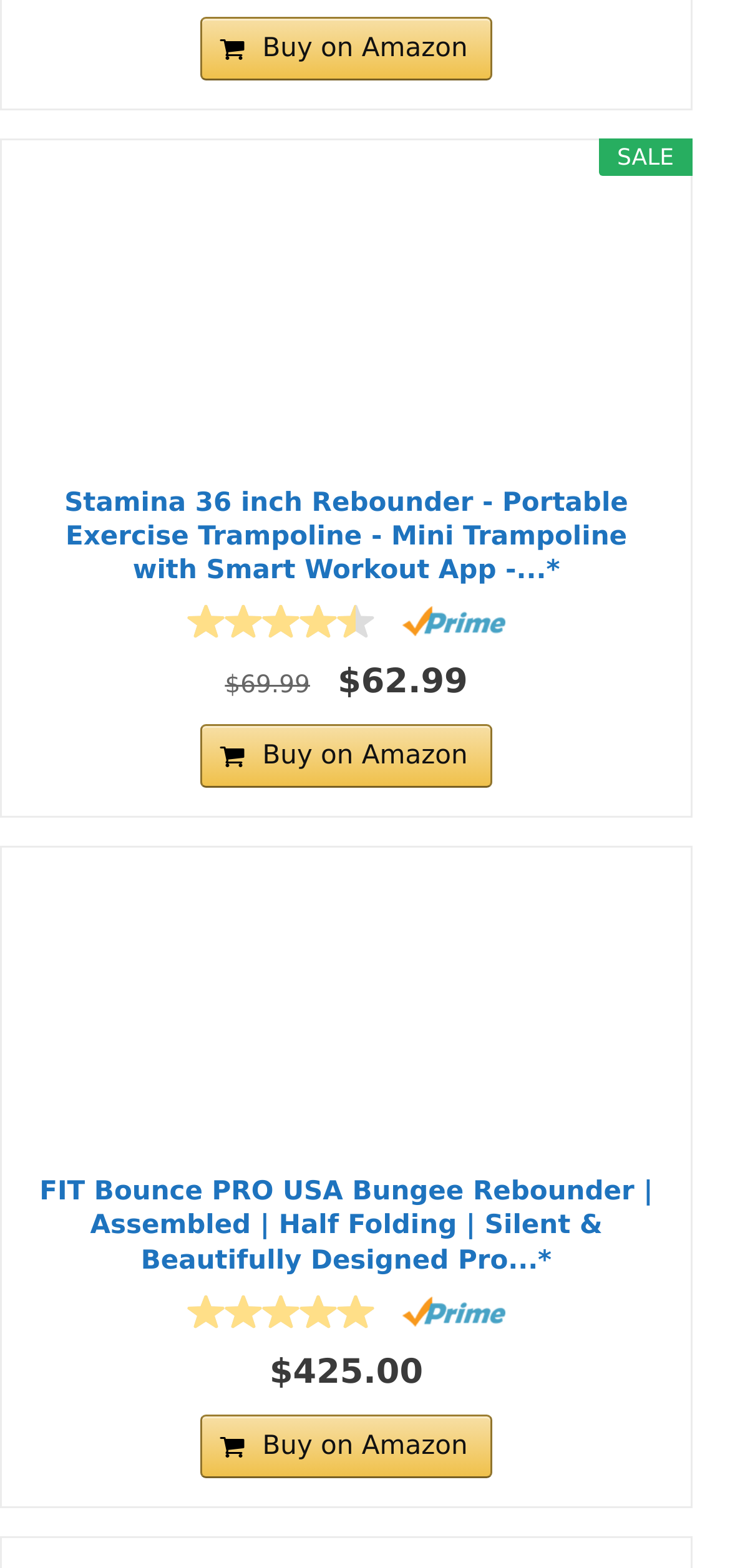Specify the bounding box coordinates of the region I need to click to perform the following instruction: "Read reviews of Stamina 36 inch Rebounder on Amazon". The coordinates must be four float numbers in the range of 0 to 1, i.e., [left, top, right, bottom].

[0.257, 0.384, 0.513, 0.408]